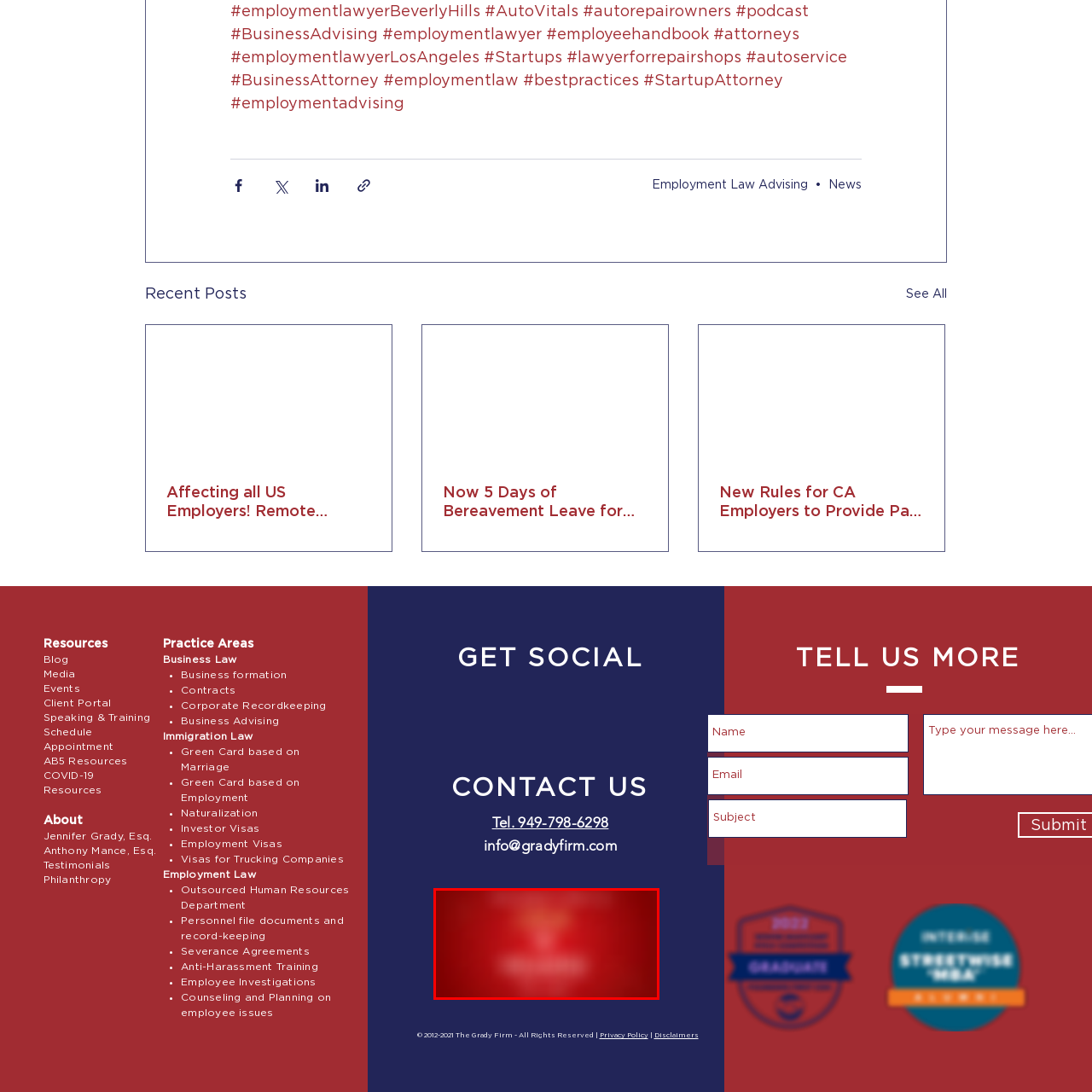Concentrate on the image bordered by the red line and give a one-word or short phrase answer to the following question:
What is the purpose of the design?

To capture attention